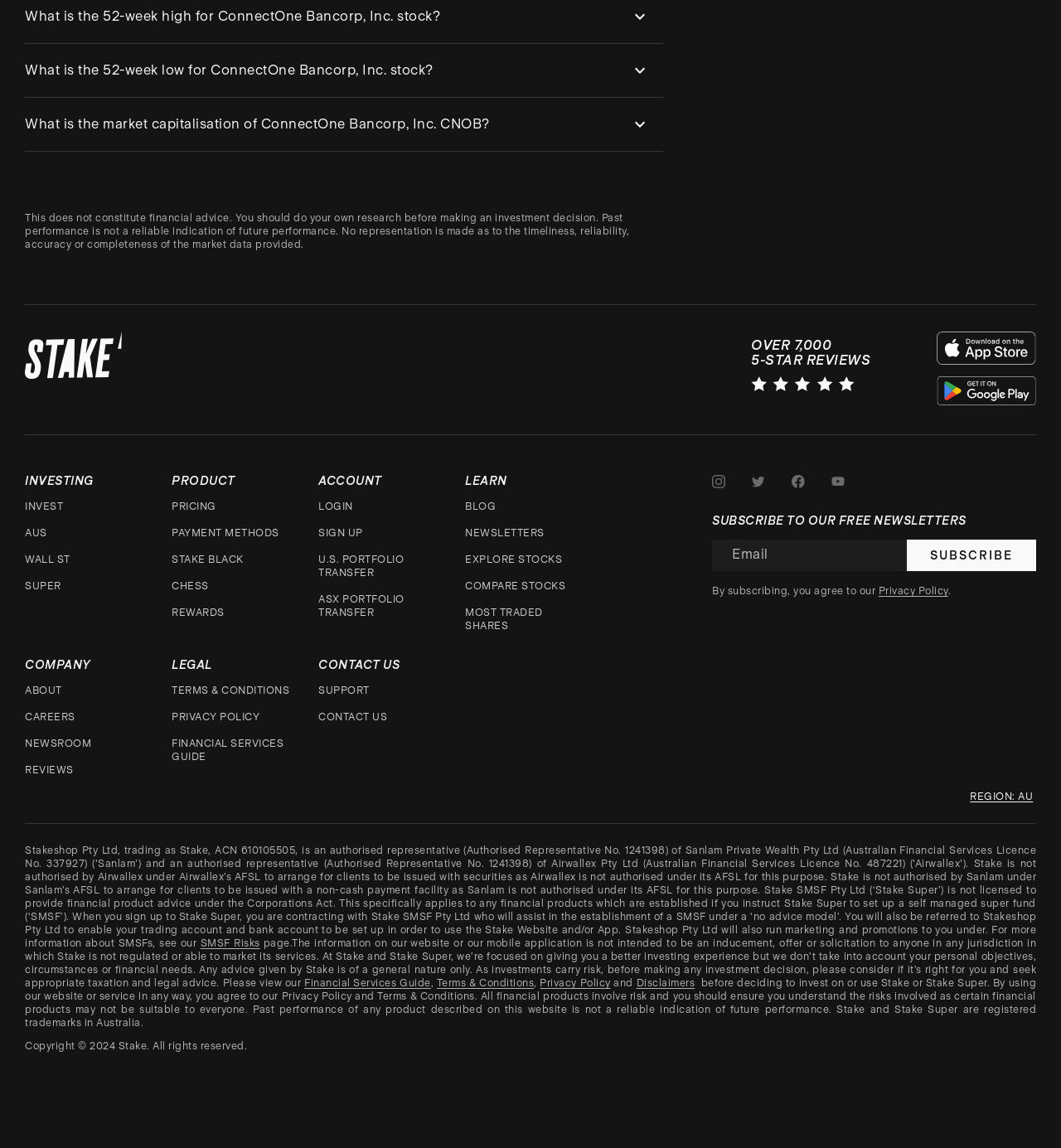What is the company name?
Based on the screenshot, respond with a single word or phrase.

Stake